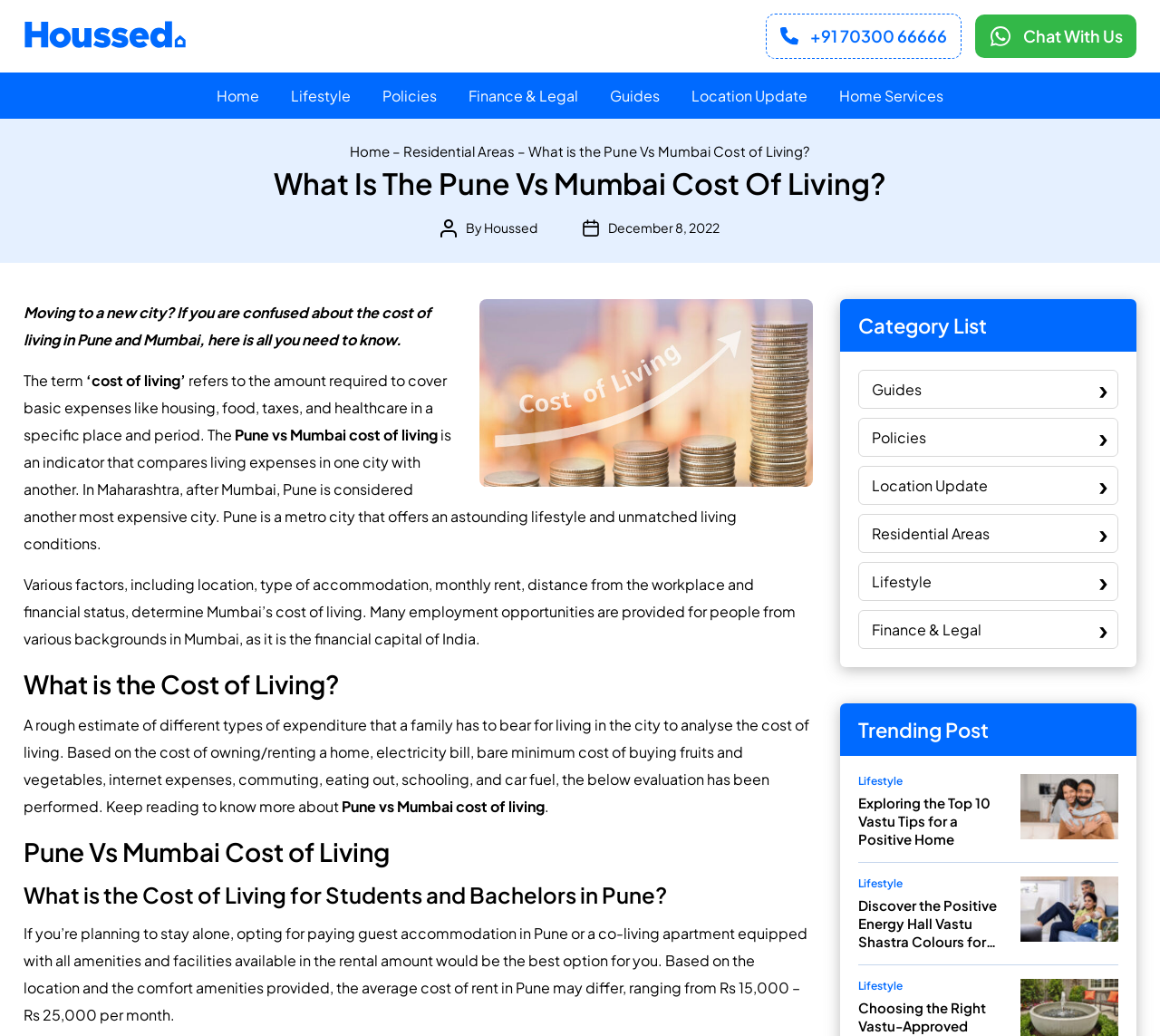Locate the bounding box coordinates of the element I should click to achieve the following instruction: "Check the 'Trending Post' section".

[0.725, 0.679, 0.98, 0.73]